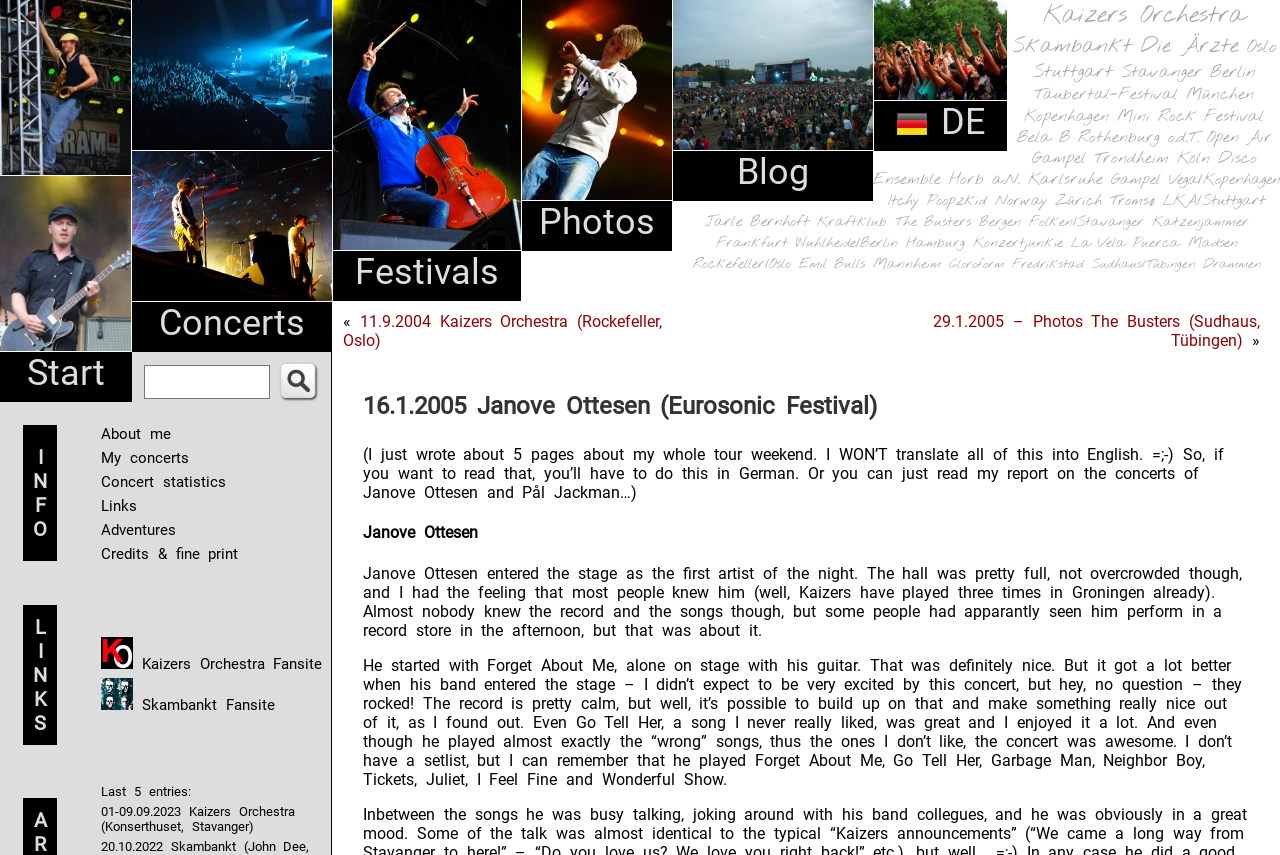Find the bounding box coordinates for the HTML element described in this sentence: "Concert statistics". Provide the coordinates as four float numbers between 0 and 1, in the format [left, top, right, bottom].

[0.079, 0.553, 0.176, 0.574]